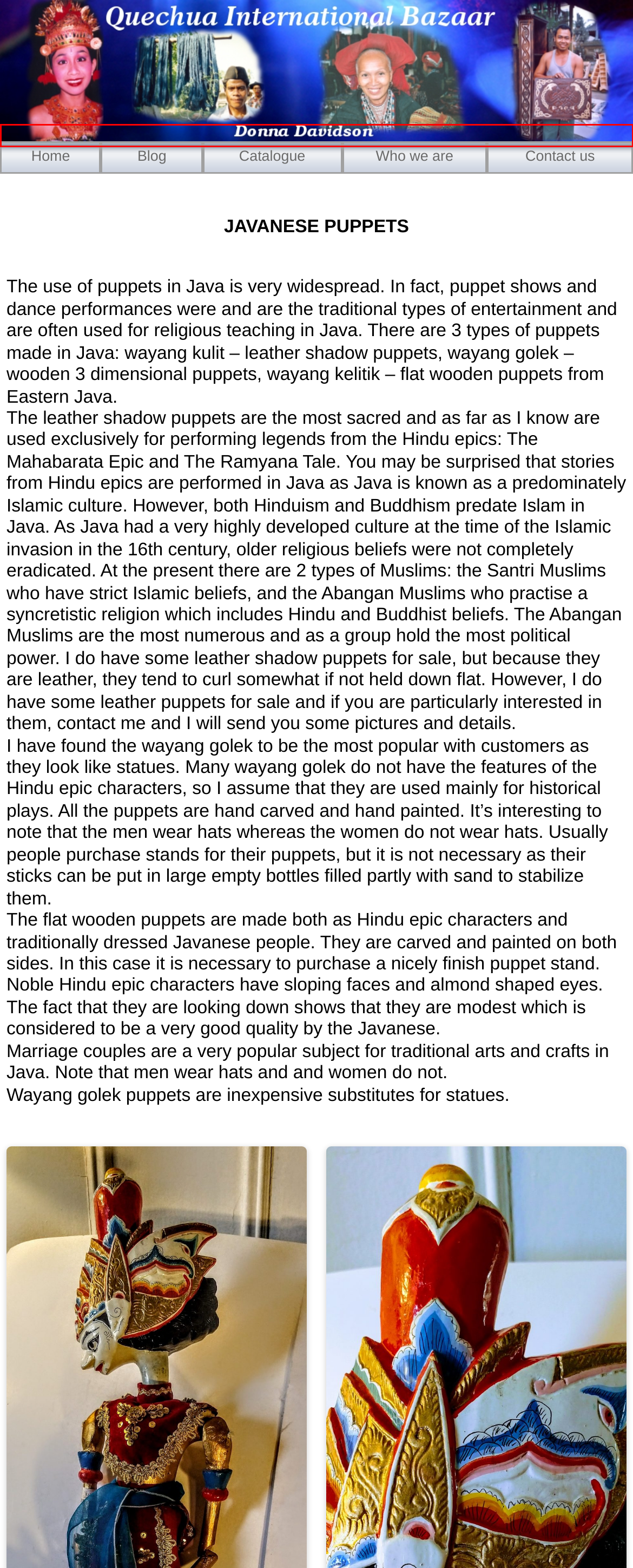You have been given a screenshot of a webpage with a red bounding box around a UI element. Select the most appropriate webpage description for the new webpage that appears after clicking the element within the red bounding box. The choices are:
A. Who we are | Quechua
B. Ikats and Weavings | Quechua
C. Catalogue | Quechua
D. Blog | Quechua | Wood Carvings
E. Contact us | Quechua
F. Halloween | Quechua
G. Boxes from Thailand | Quechua
H. Quechua | Wood Carvings

H